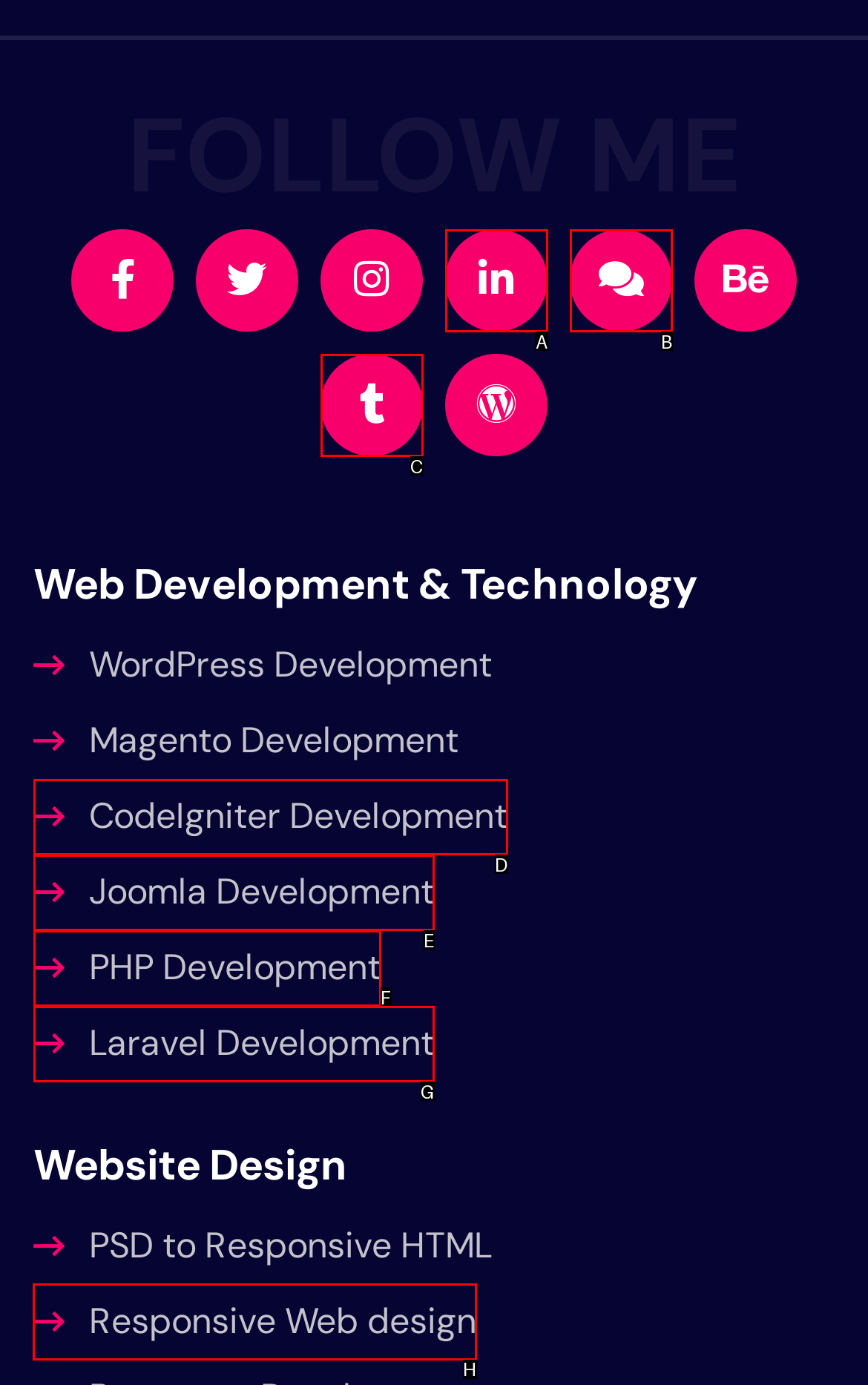Tell me which letter corresponds to the UI element that will allow you to Explore Responsive Web design. Answer with the letter directly.

H